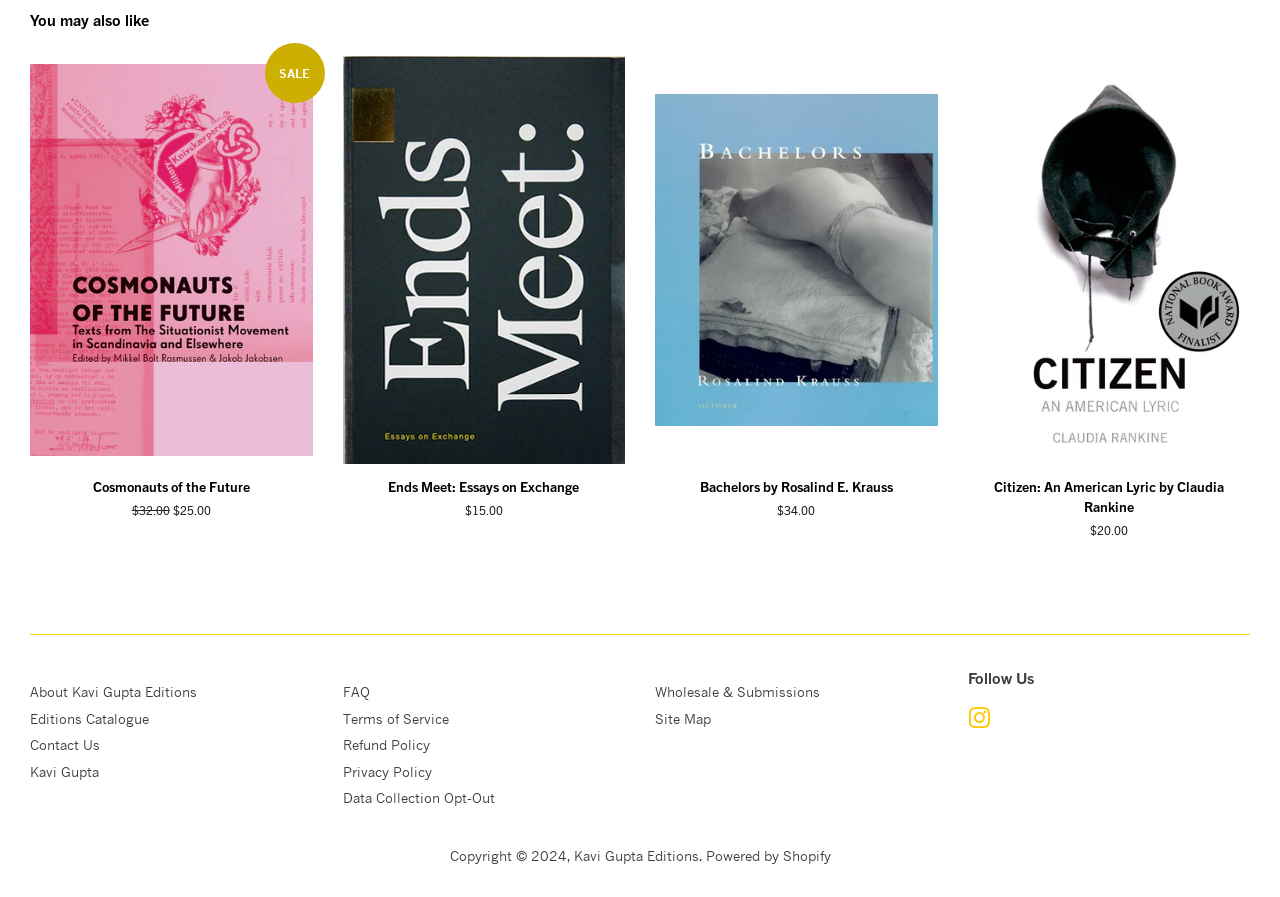What is the title of the second book listed?
Provide an in-depth and detailed answer to the question.

I looked at the webpage and found the second book listed, which is 'Ends Meet: Essays on Exchange' by an unknown author.